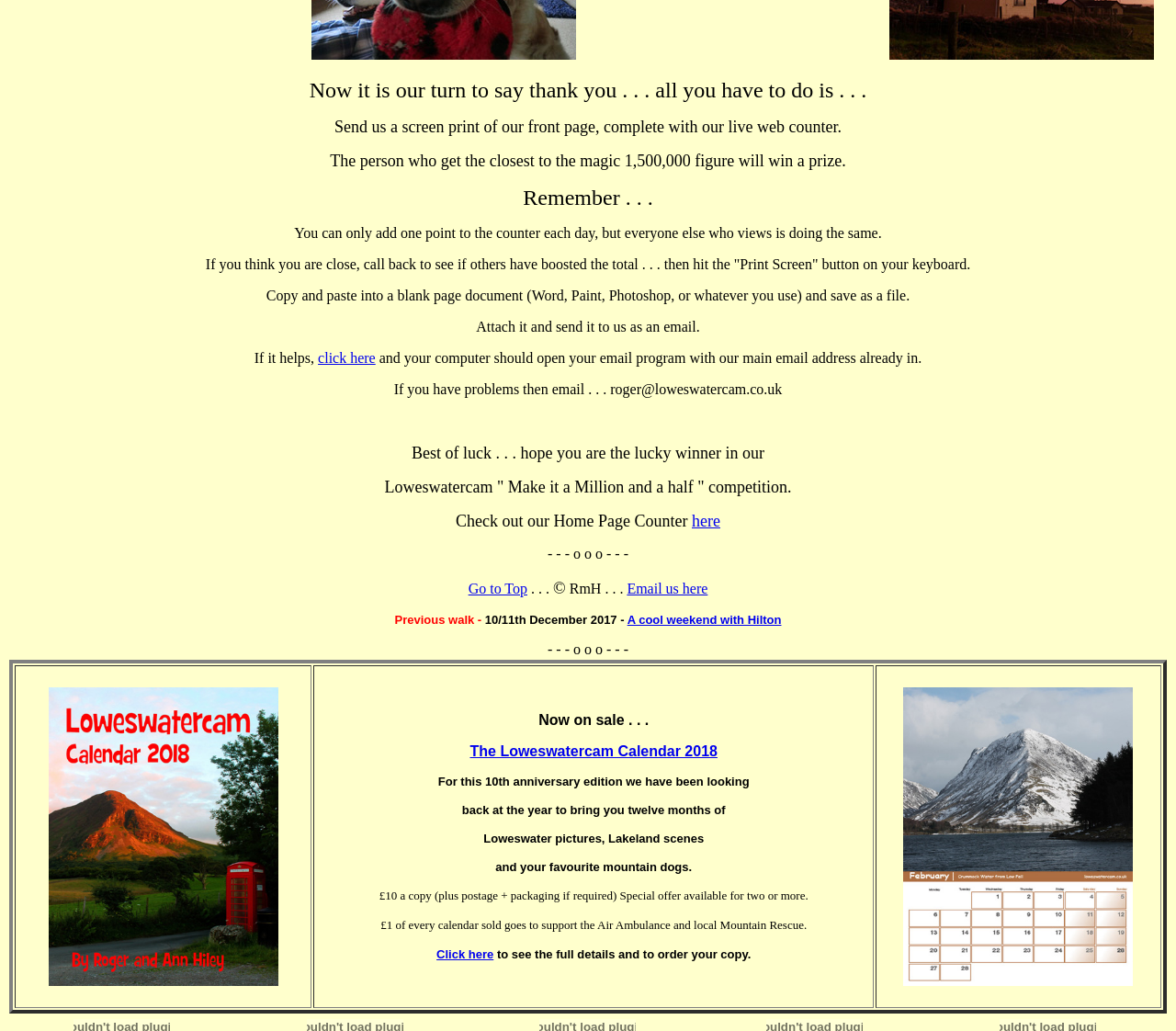How often can I add points to the counter?
Please provide a full and detailed response to the question.

The webpage states that users can only add one point to the counter each day, but notes that everyone else who views the page is doing the same, so the total will increase rapidly.